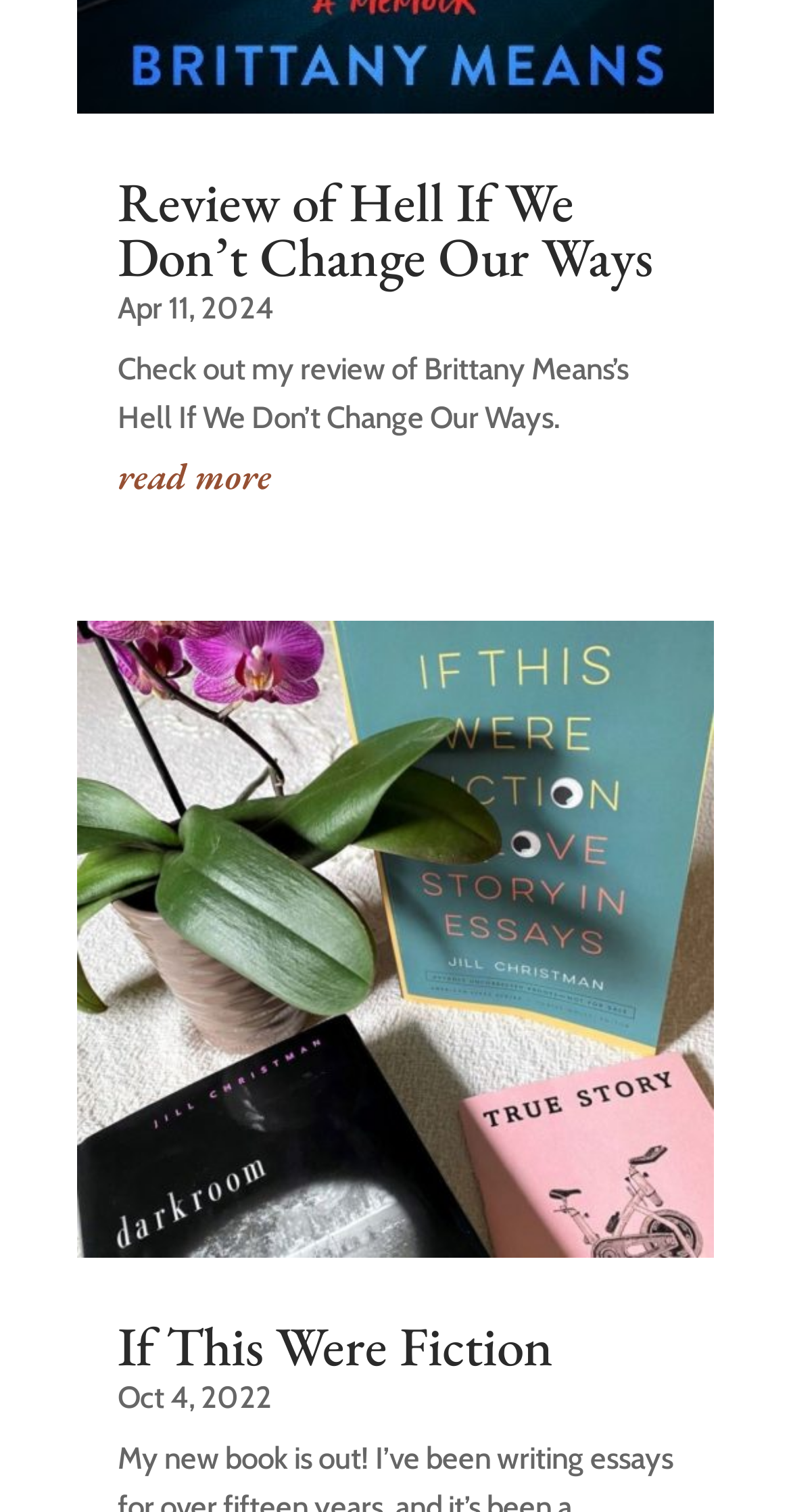Please determine the bounding box coordinates for the UI element described here. Use the format (top-left x, top-left y, bottom-right x, bottom-right y) with values bounded between 0 and 1: read more

[0.149, 0.299, 0.344, 0.329]